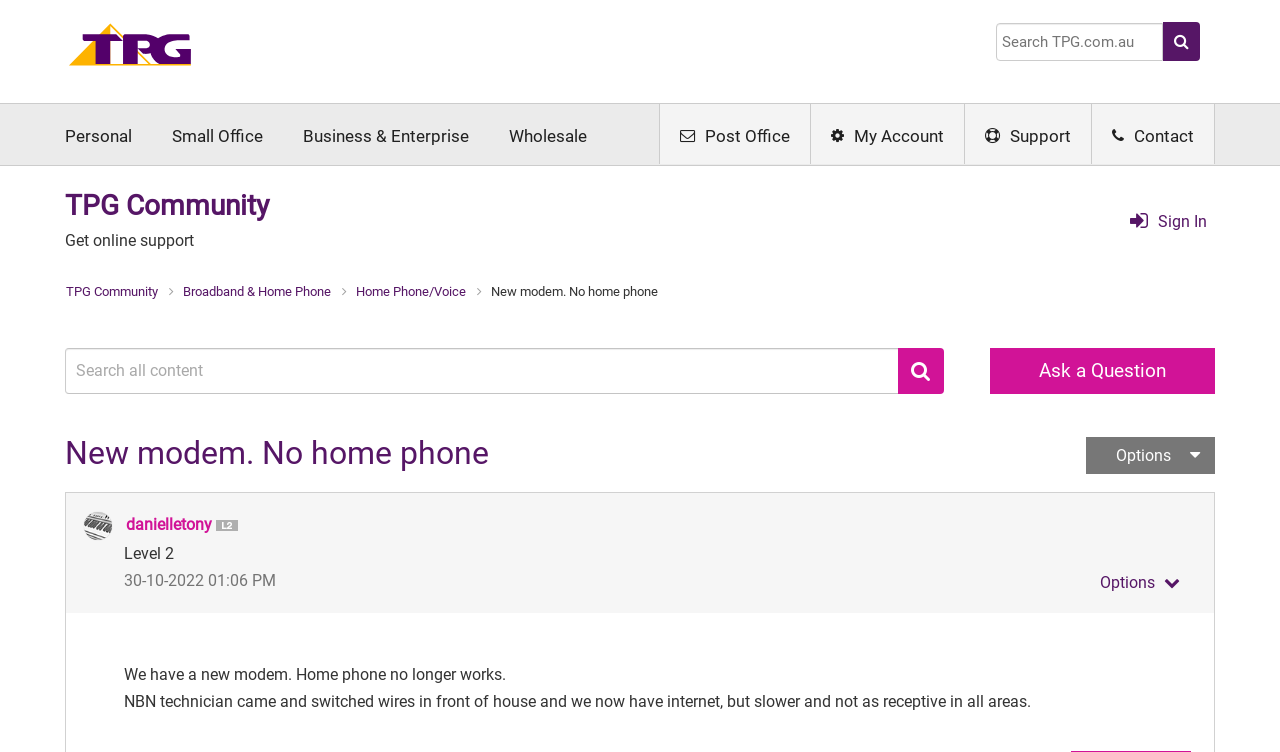Please specify the bounding box coordinates of the element that should be clicked to execute the given instruction: 'Sign In'. Ensure the coordinates are four float numbers between 0 and 1, expressed as [left, top, right, bottom].

[0.875, 0.276, 0.913, 0.317]